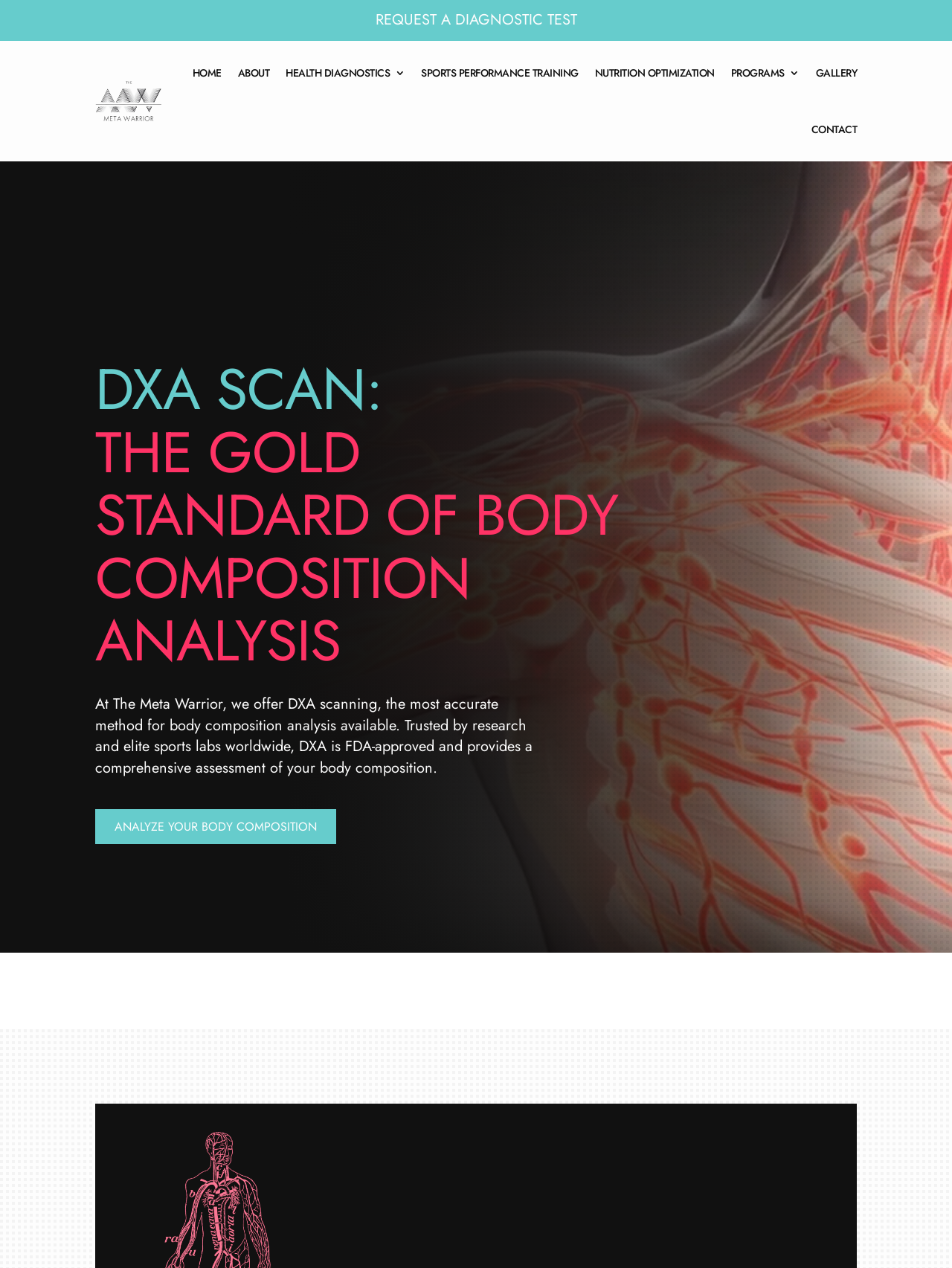Find and specify the bounding box coordinates that correspond to the clickable region for the instruction: "Analyze your body composition".

[0.1, 0.638, 0.353, 0.666]